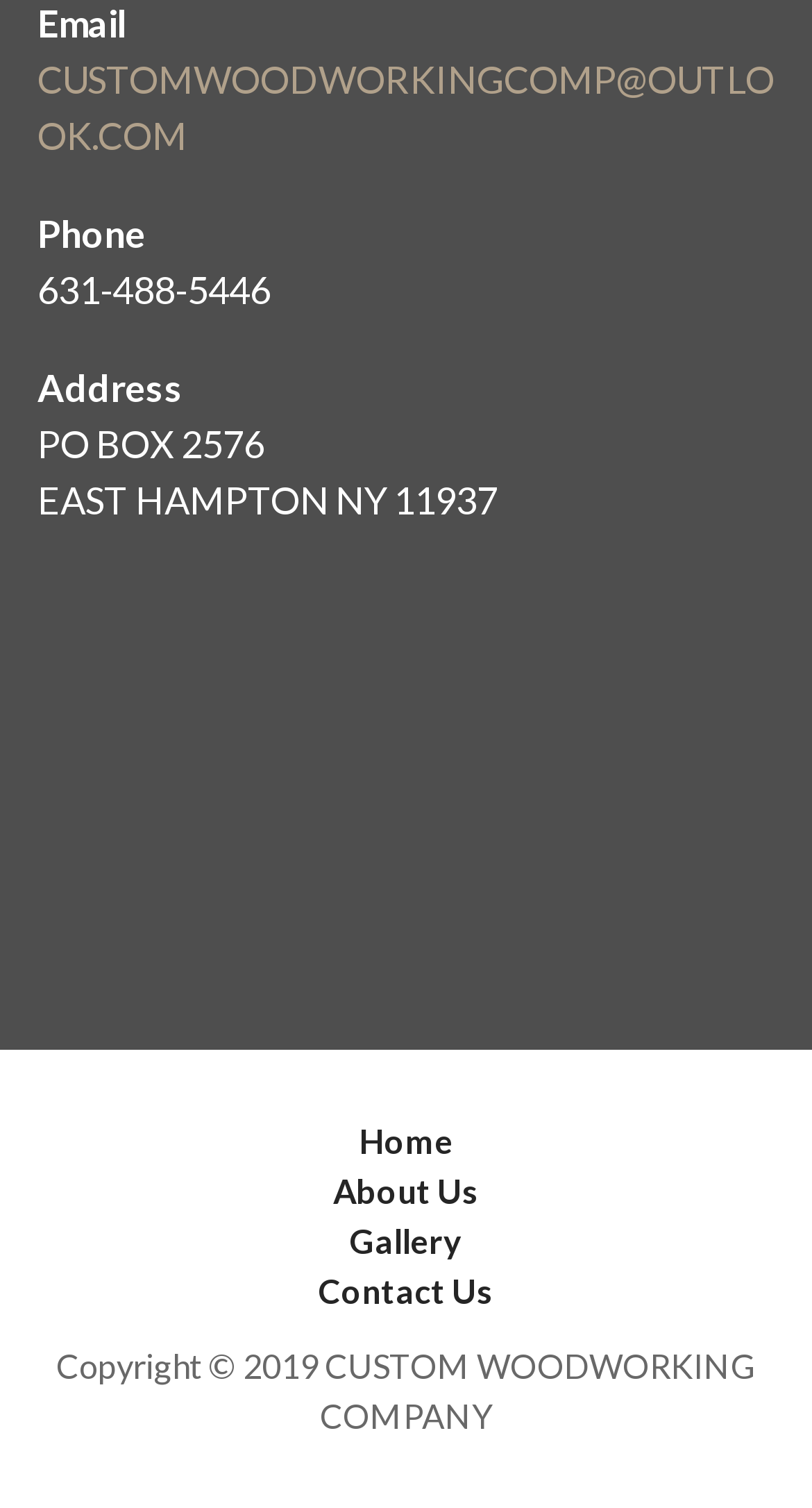What is the company's address?
Based on the visual, give a brief answer using one word or a short phrase.

PO BOX 2576, EAST HAMPTON NY 11937